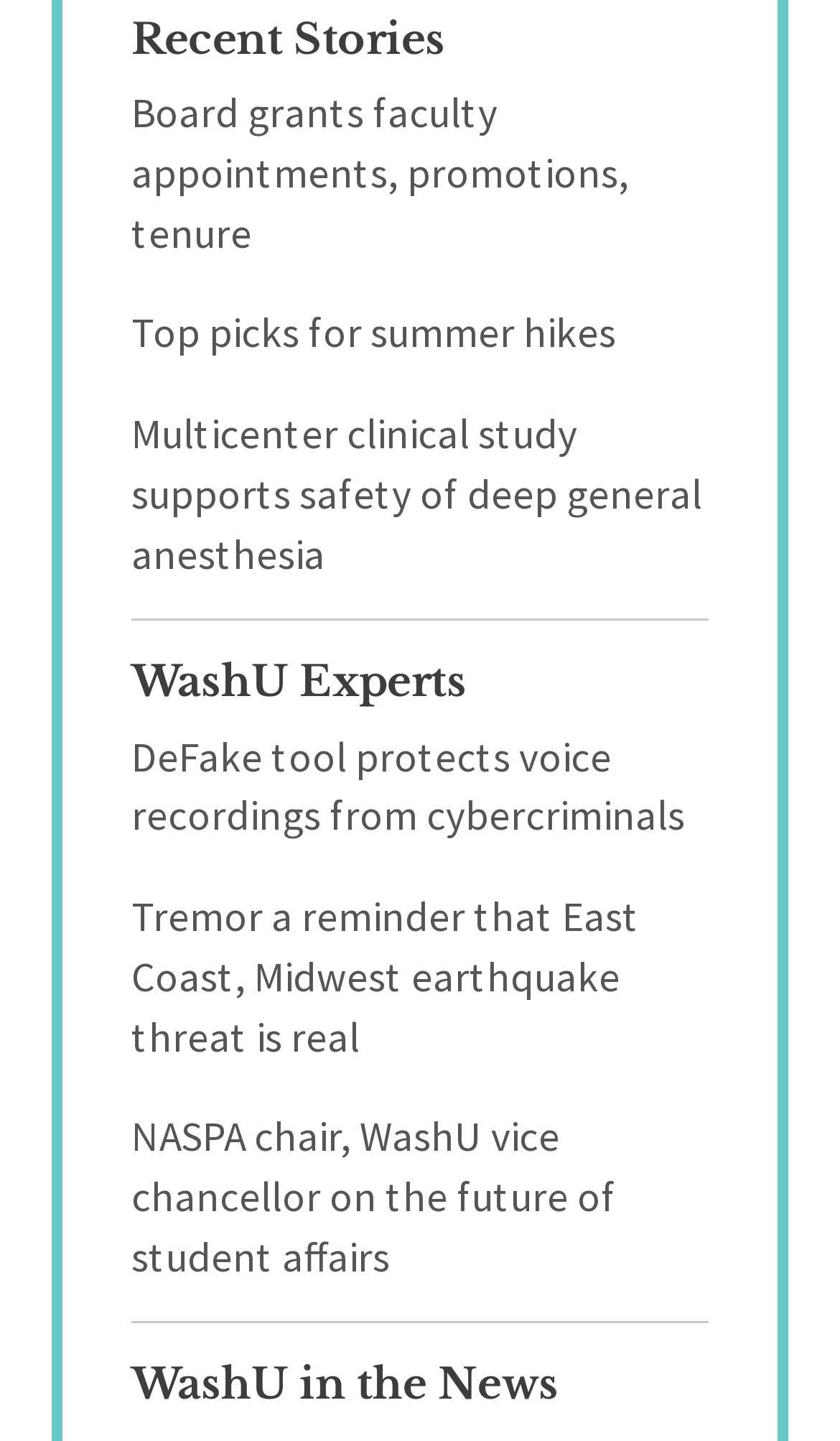Locate the bounding box coordinates of the element's region that should be clicked to carry out the following instruction: "view recent stories". The coordinates need to be four float numbers between 0 and 1, i.e., [left, top, right, bottom].

[0.156, 0.009, 0.53, 0.044]